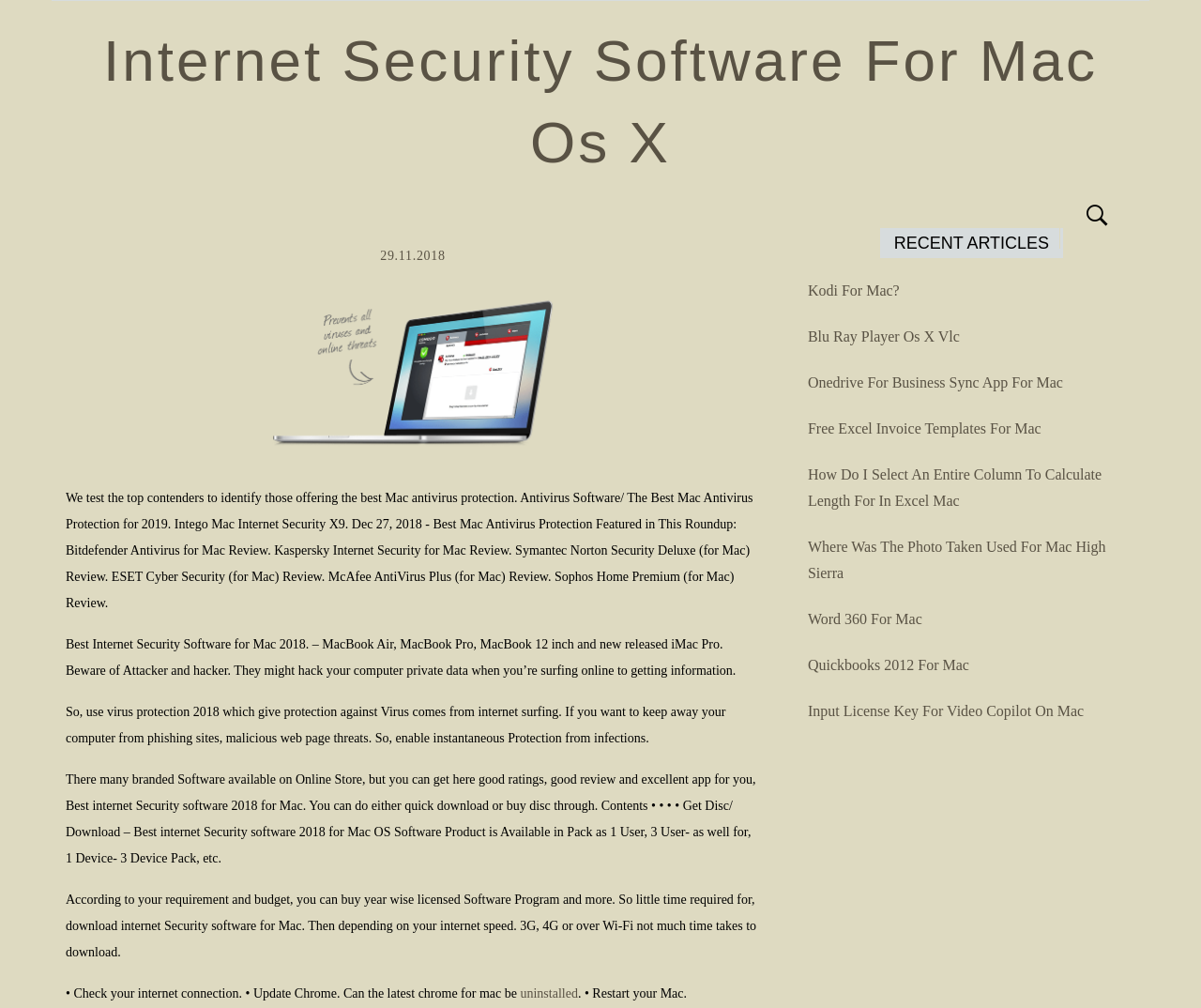Describe all significant elements and features of the webpage.

The webpage is about internet security software for Mac OS X. At the top, there is a link with the same title as the webpage, "Internet Security Software For Mac Os X". Below it, there is a header section with a link showing the date "29.11.2018".

The main content of the webpage is divided into two sections. On the left side, there are several paragraphs of text discussing the importance of antivirus protection for Macs, the best Mac antivirus protection for 2019, and the features of different internet security software. The text also warns users about the risks of hacking and phishing sites.

On the right side, there is a section titled "RECENT ARTICLES" with several links to other articles, including "Kodi For Mac?", "Blu Ray Player Os X Vlc", and "Word 360 For Mac". These links are arranged vertically, with the most recent article at the top.

At the bottom of the left section, there are some troubleshooting steps, including checking internet connection, updating Chrome, and restarting the Mac. There is also a link to uninstall Chrome for Mac.